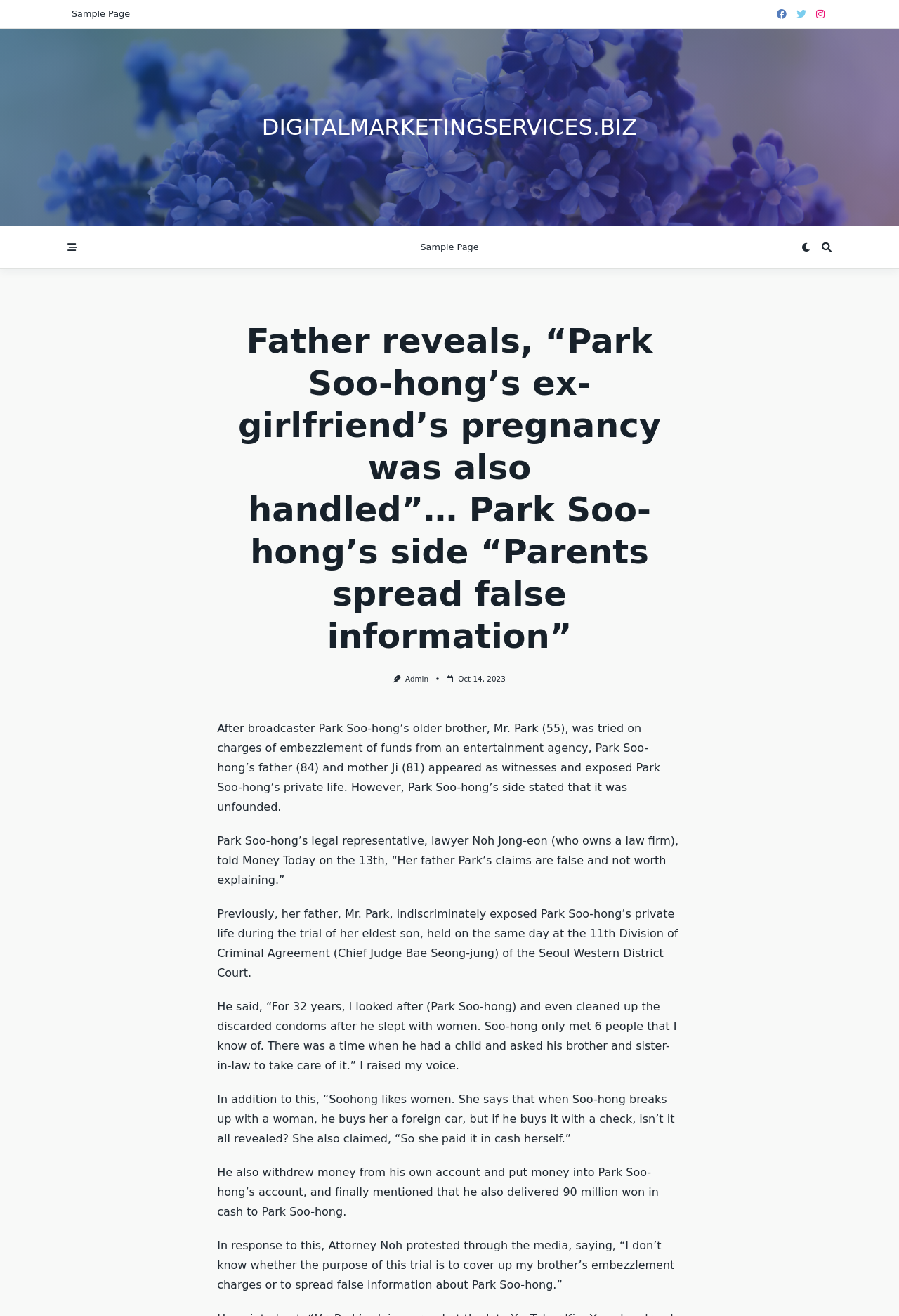Identify the bounding box of the UI component described as: "digitalmarketingservices.biz".

[0.291, 0.086, 0.709, 0.107]